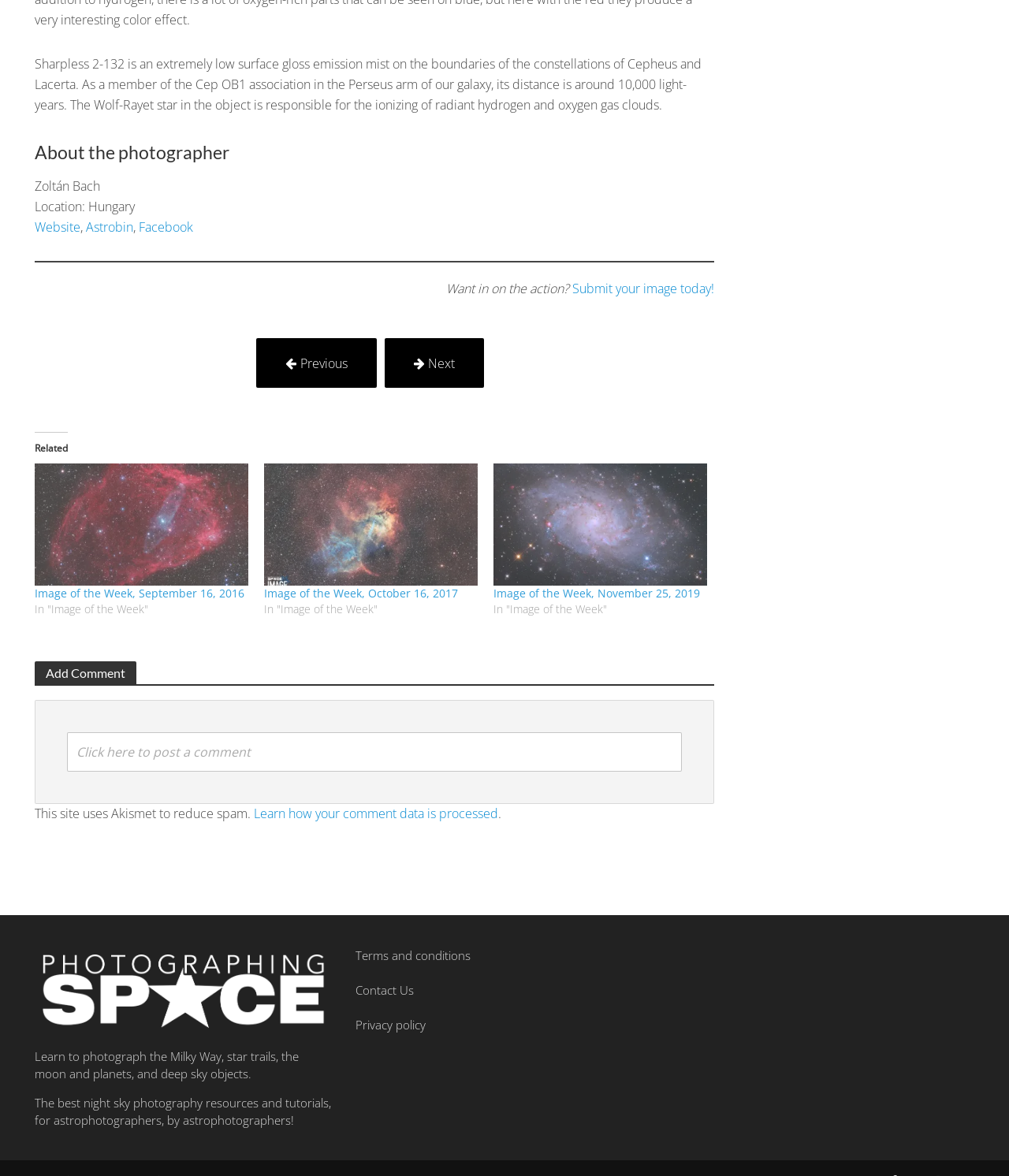Could you please study the image and provide a detailed answer to the question:
What is the purpose of the 'Submit your image today!' link?

The question asks for the purpose of the 'Submit your image today!' link. By looking at the link element with ID 907, we can infer that the purpose of this link is to allow users to submit their own images.